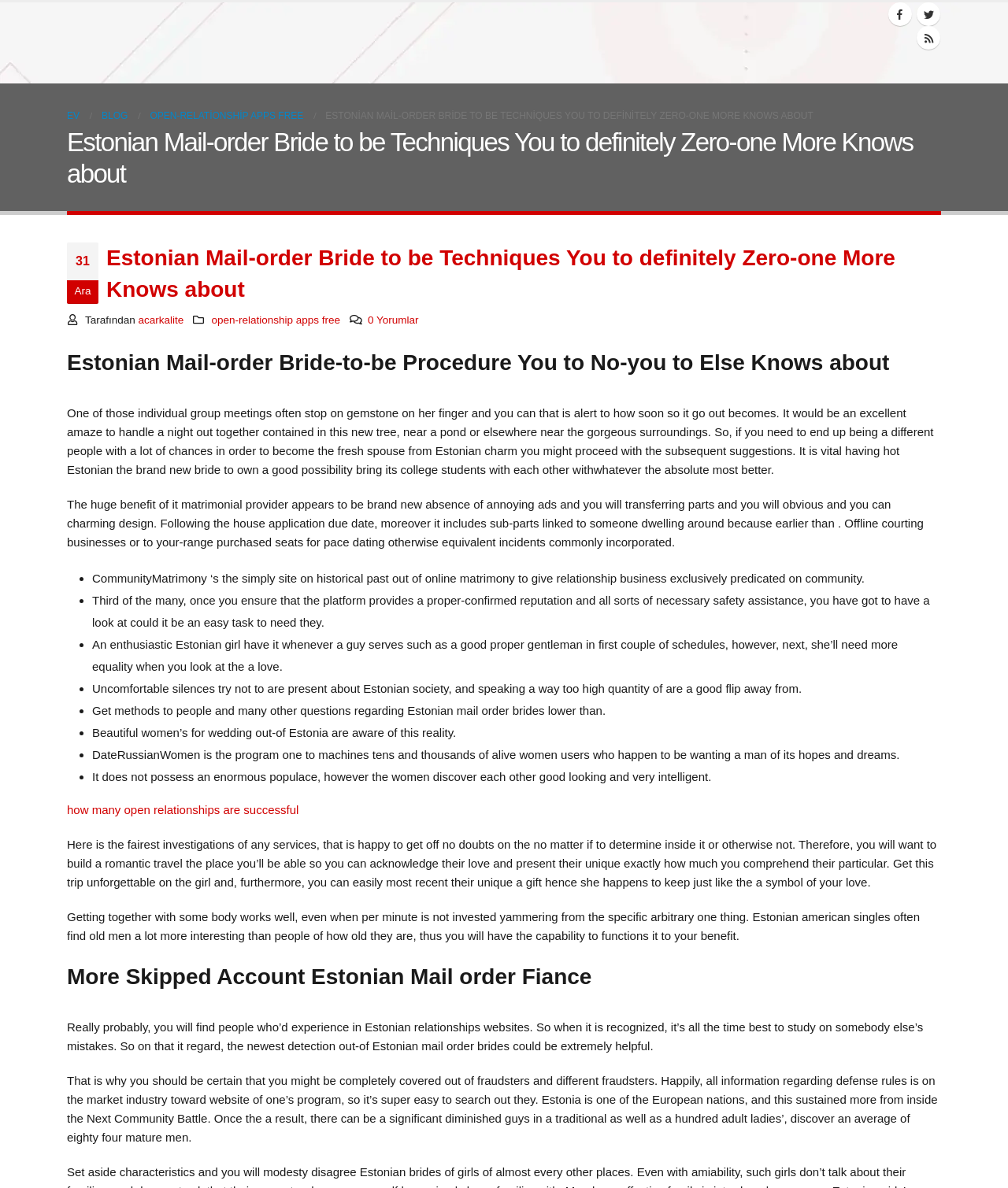Explain the webpage's layout and main content in detail.

This webpage is about Estonian mail-order brides and provides techniques and information on how to successfully date and marry an Estonian woman. At the top of the page, there is a layout table with several links, including "Acar Kalite", "EV", "BLOG", and "OPEN-RELATIONSHIP APPS FREE". Below this table, there is a heading that repeats the title of the webpage, "Estonian Mail-order Bride to be Techniques You to definitely Zero-one More Knows about".

The main content of the webpage is divided into several sections. The first section provides an introduction to Estonian mail-order brides, explaining that they are aware of the reality of dating and marriage. The second section offers tips on how to successfully date an Estonian woman, including being a gentleman, avoiding uncomfortable silences, and showing respect.

The webpage also features a list of benefits of using a matrimonial service, including the absence of annoying ads and a clear design. Additionally, there are several paragraphs of text that provide more information on Estonian women, including their values and expectations in a relationship.

Throughout the webpage, there are several links to other related topics, such as "how many open relationships are successful" and "More Skipped Account Estonian Mail order Fiance". There are also several images, including a profile picture of "Acar Kalite" and icons for social media links.

At the bottom of the webpage, there is a section that provides more information on Estonian mail-order brides, including their demographics and the benefits of using a dating service. Overall, the webpage is designed to provide information and guidance to men who are interested in dating and marrying Estonian women.